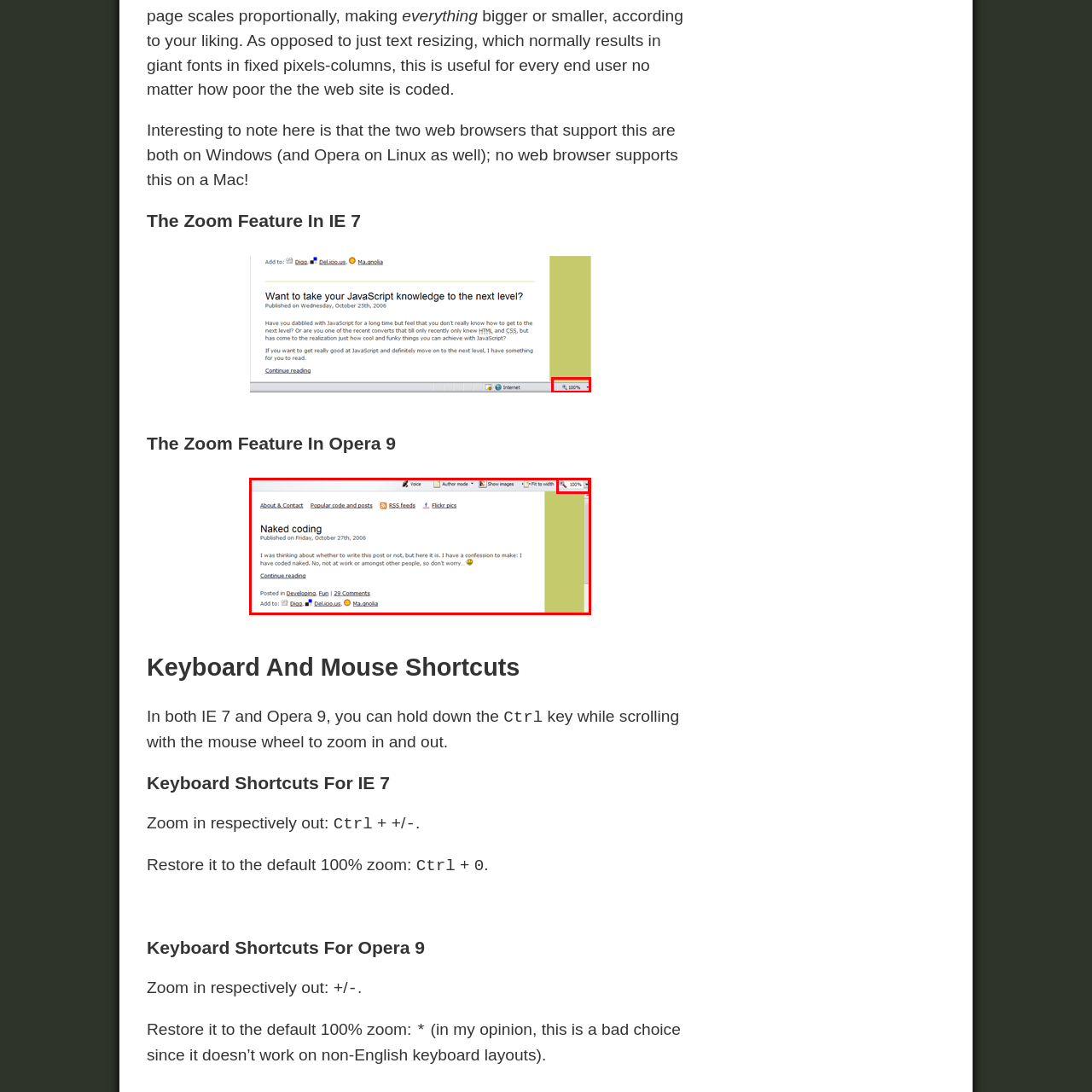Give a detailed caption for the image that is encased within the red bounding box.

The image showcases a web browser interface with a highlighted zoom feature, set at 100%. This specific functionality allows users to adjust the size of content on the screen, enhancing readability based on personal preference. The zoom percentage is prominently displayed in a red box at the top-right corner of the browser window, suggesting an accessible and user-friendly design that accommodates varying visual needs. This feature is particularly useful for individuals who require adjustments for optimal viewing, underscoring its importance across different web browsers. The inclusion of such features reflects a broader trend towards ensuring that web experiences are inclusive and tailored to individual user requirements.